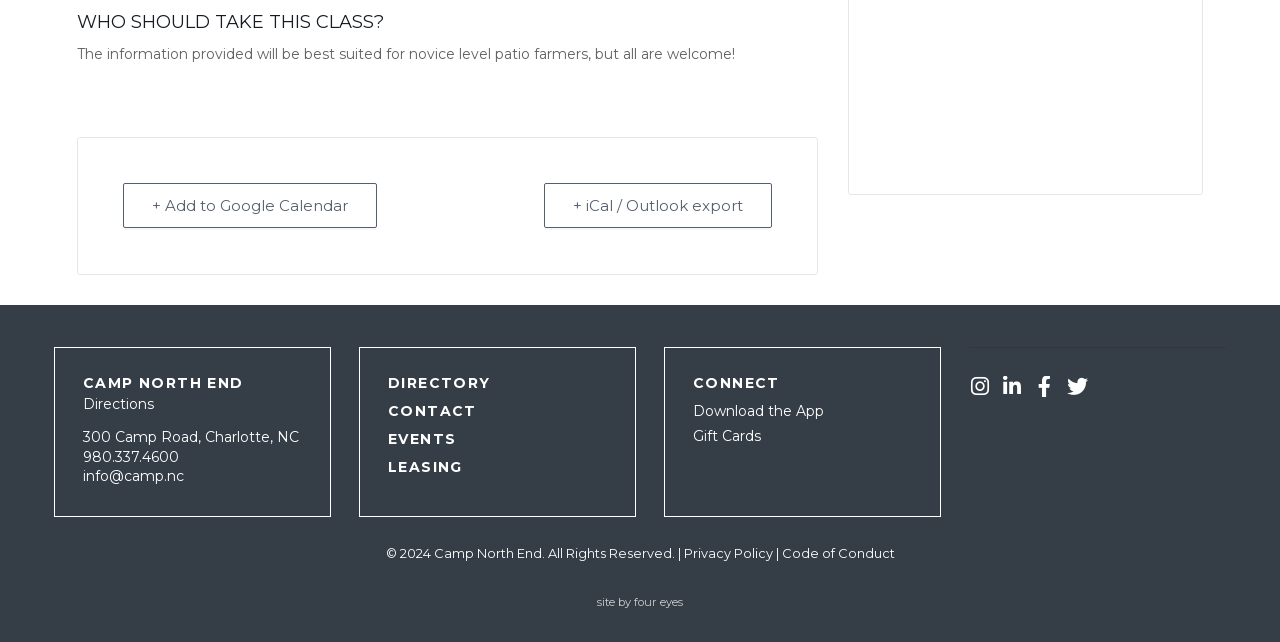Locate the bounding box coordinates of the element's region that should be clicked to carry out the following instruction: "View events". The coordinates need to be four float numbers between 0 and 1, i.e., [left, top, right, bottom].

[0.303, 0.673, 0.389, 0.694]